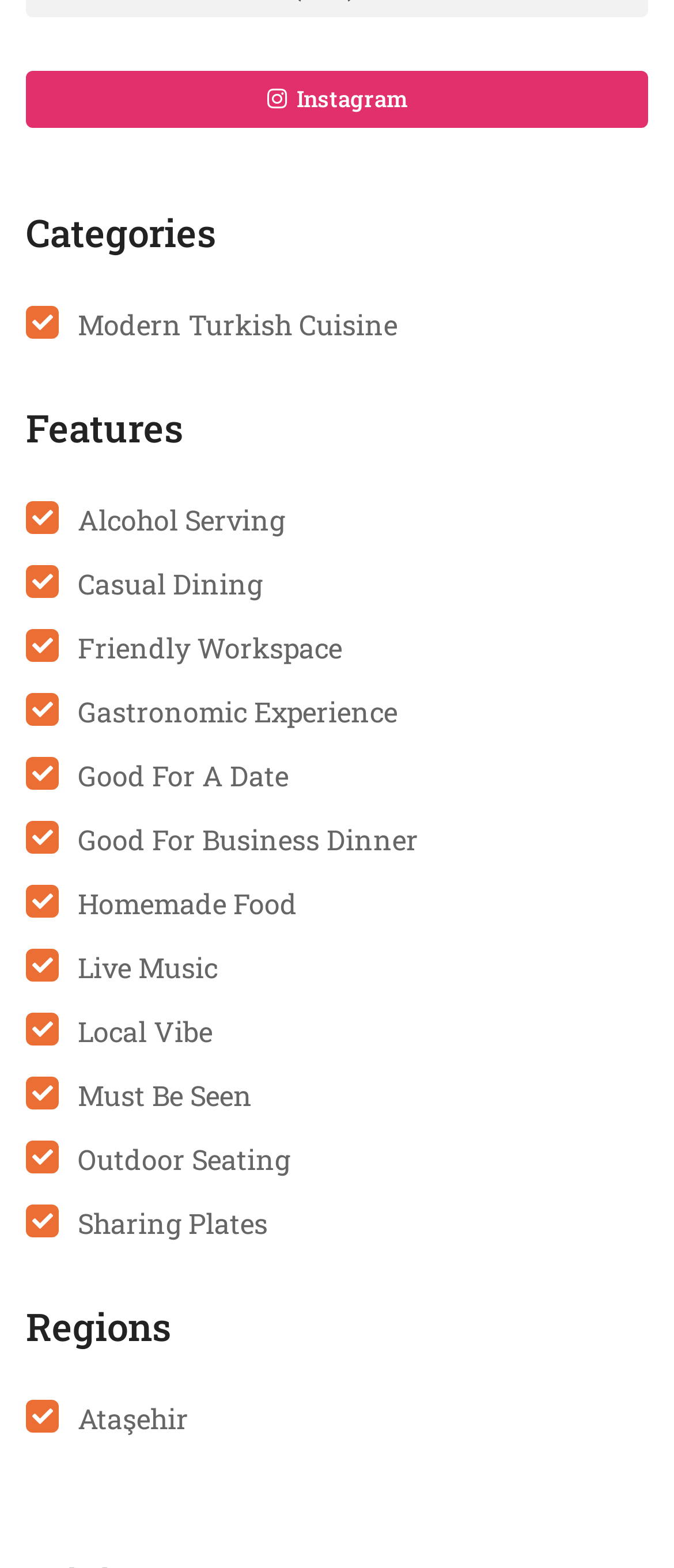Specify the bounding box coordinates of the element's region that should be clicked to achieve the following instruction: "View Instagram page". The bounding box coordinates consist of four float numbers between 0 and 1, in the format [left, top, right, bottom].

[0.038, 0.045, 0.962, 0.081]